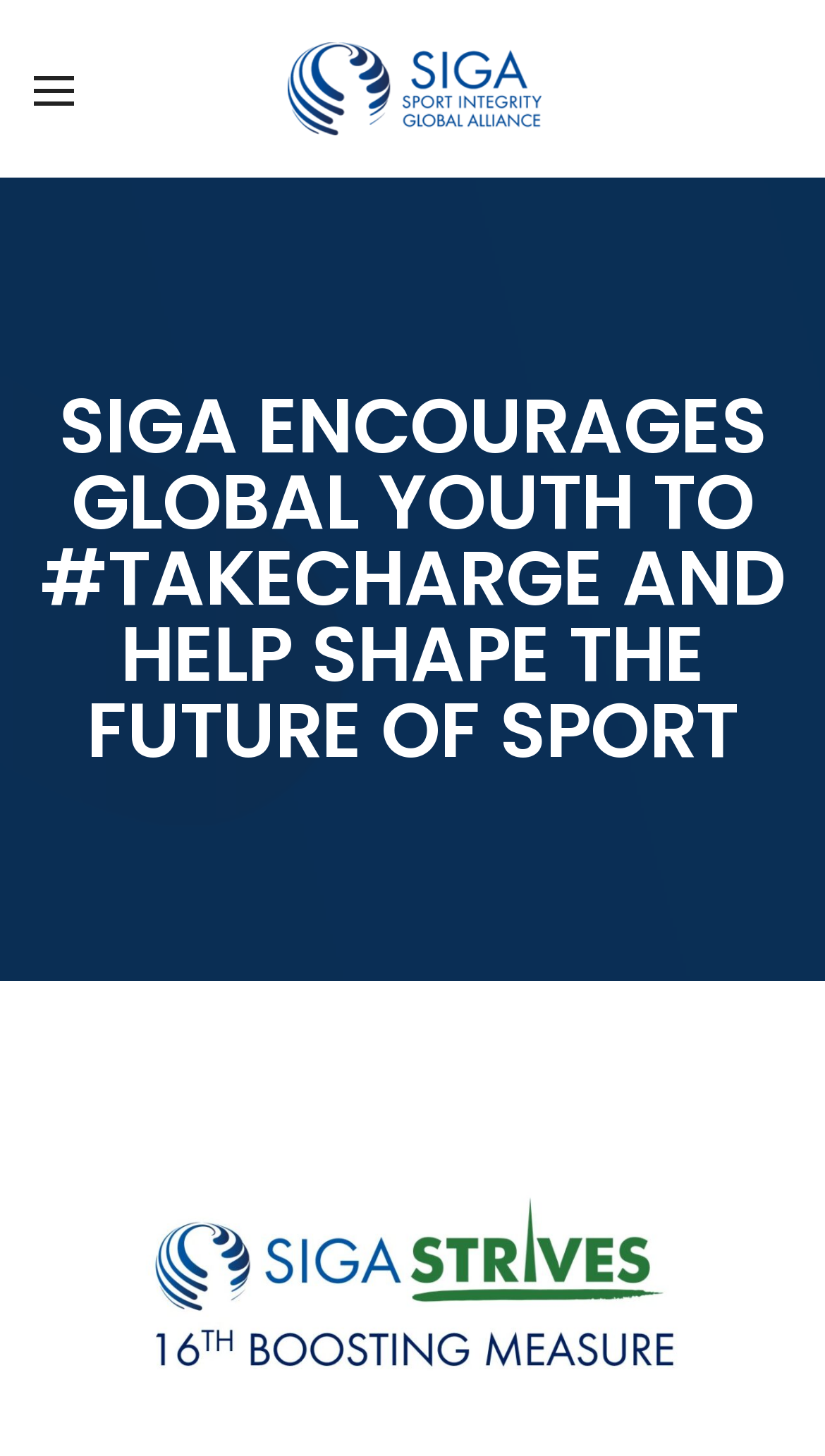Specify the bounding box coordinates for the region that must be clicked to perform the given instruction: "Learn about EXECUTIVE EDUCATION CERTIFICATE ON GOOD GOVERNANCE IN SPORT".

[0.069, 0.364, 0.495, 0.458]